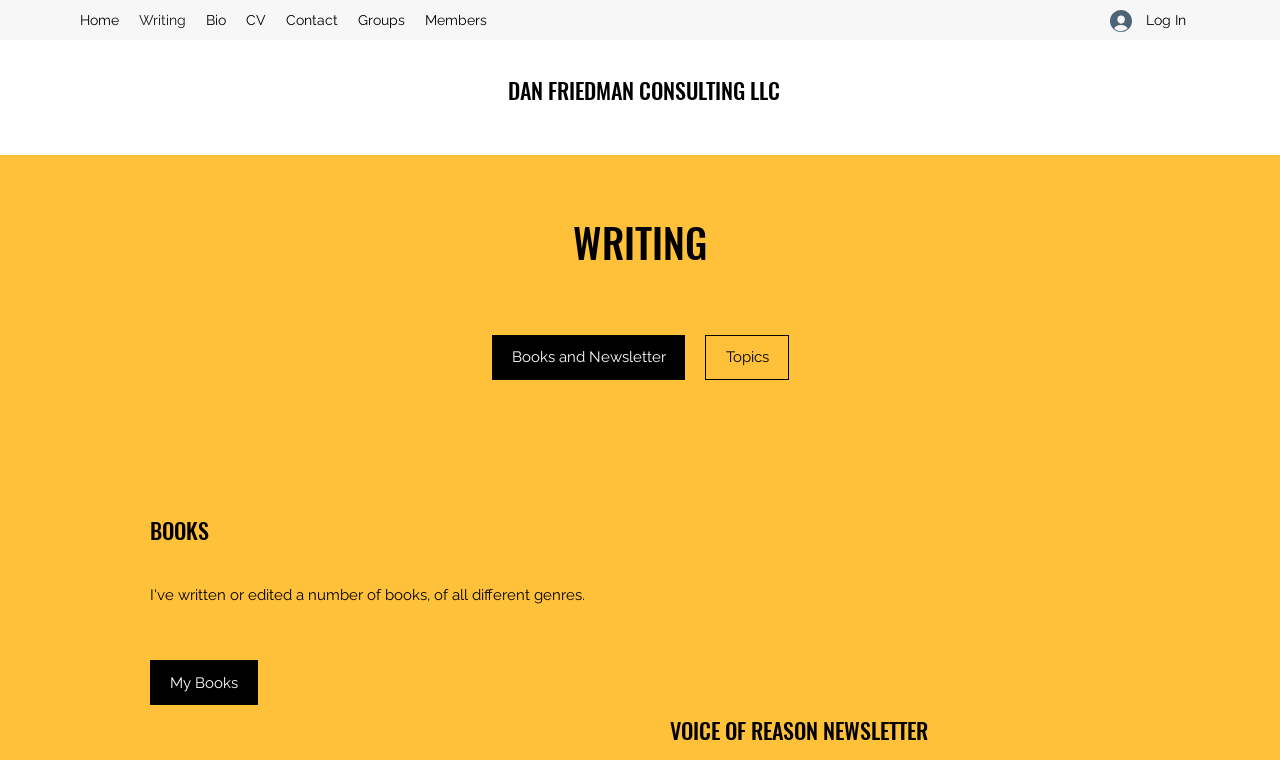What is the topic of the newsletter?
Using the details from the image, give an elaborate explanation to answer the question.

I found the answer by looking at the heading element with the text 'VOICE OF REASON NEWSLETTER' which is located in the middle of the webpage, indicating that 'VOICE OF REASON' is the topic of the newsletter.